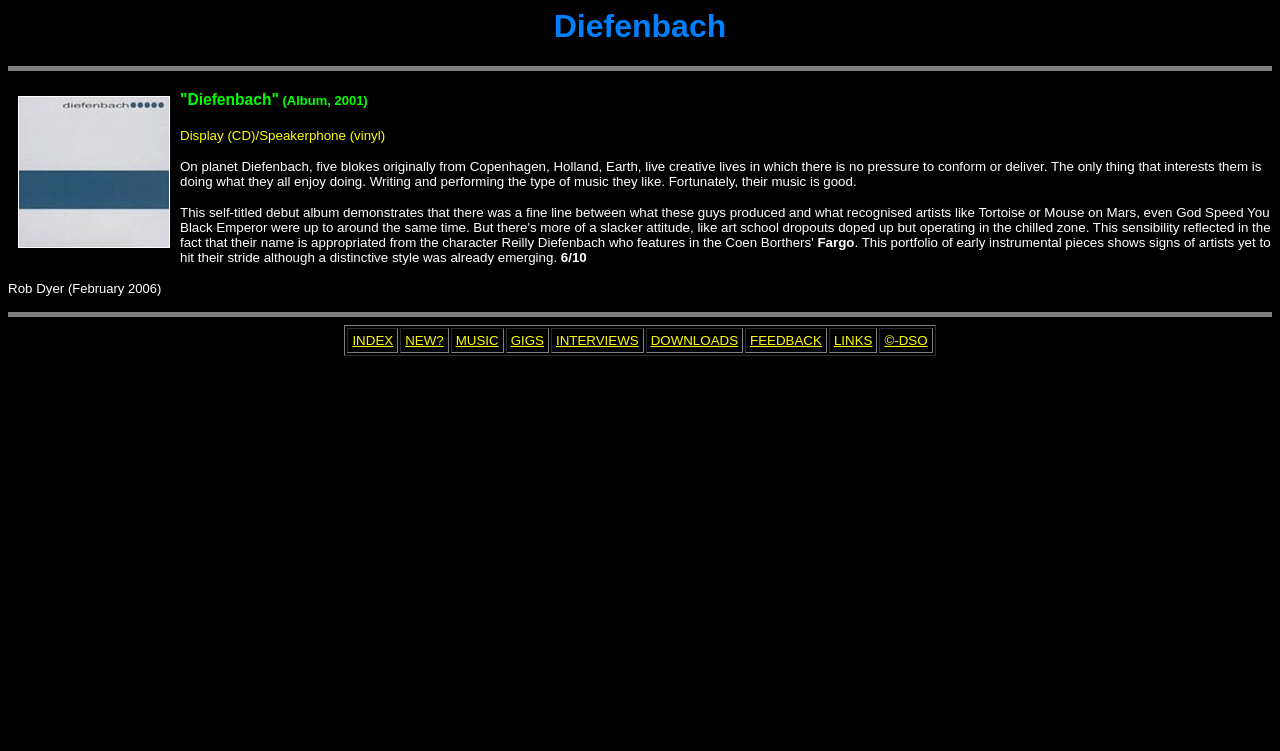Find the bounding box coordinates for the element that must be clicked to complete the instruction: "view the full review from Scott Bergan". The coordinates should be four float numbers between 0 and 1, indicated as [left, top, right, bottom].

None